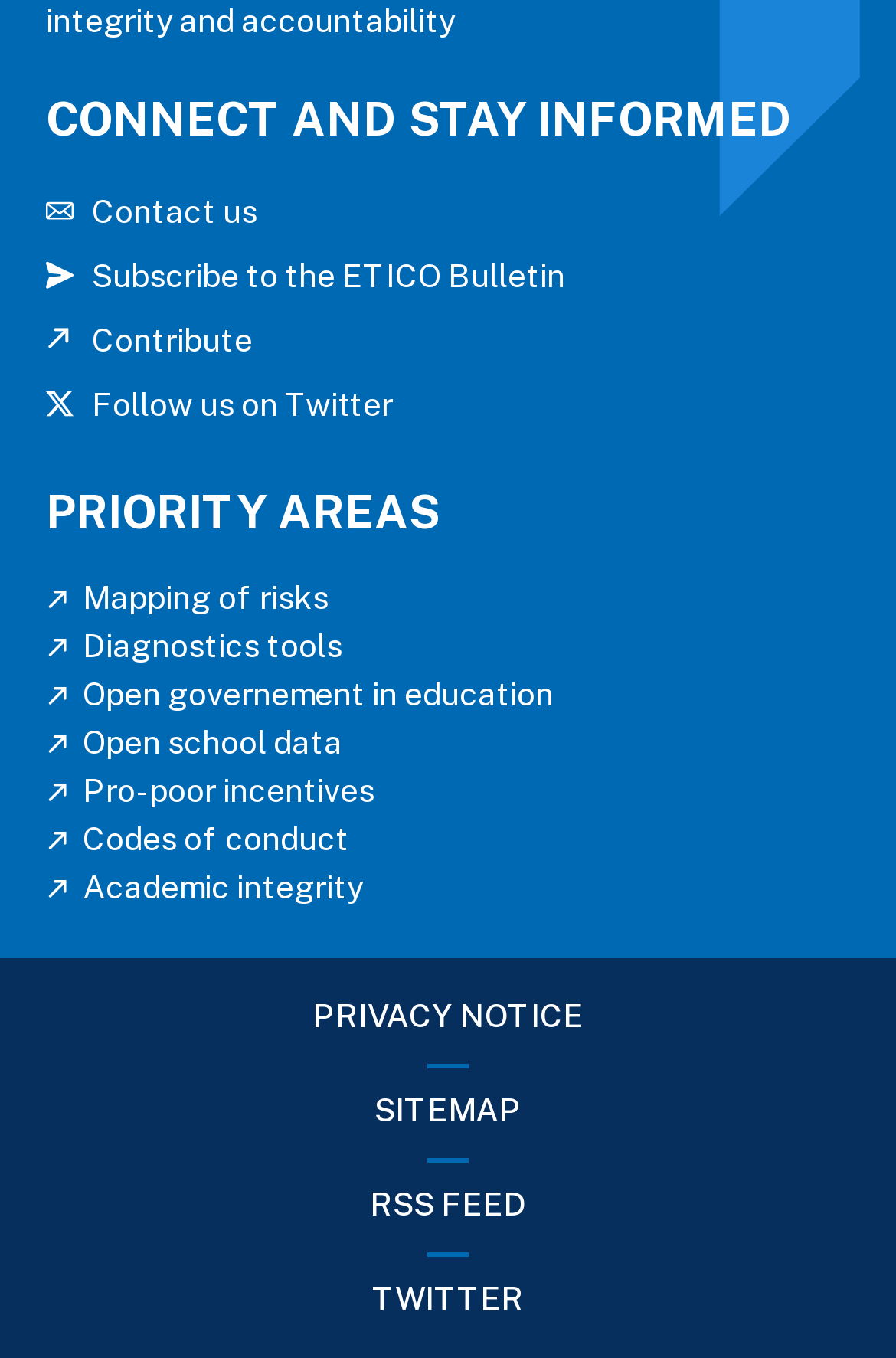Identify the bounding box coordinates of the HTML element based on this description: "Academic integrity".

[0.051, 0.64, 0.405, 0.667]